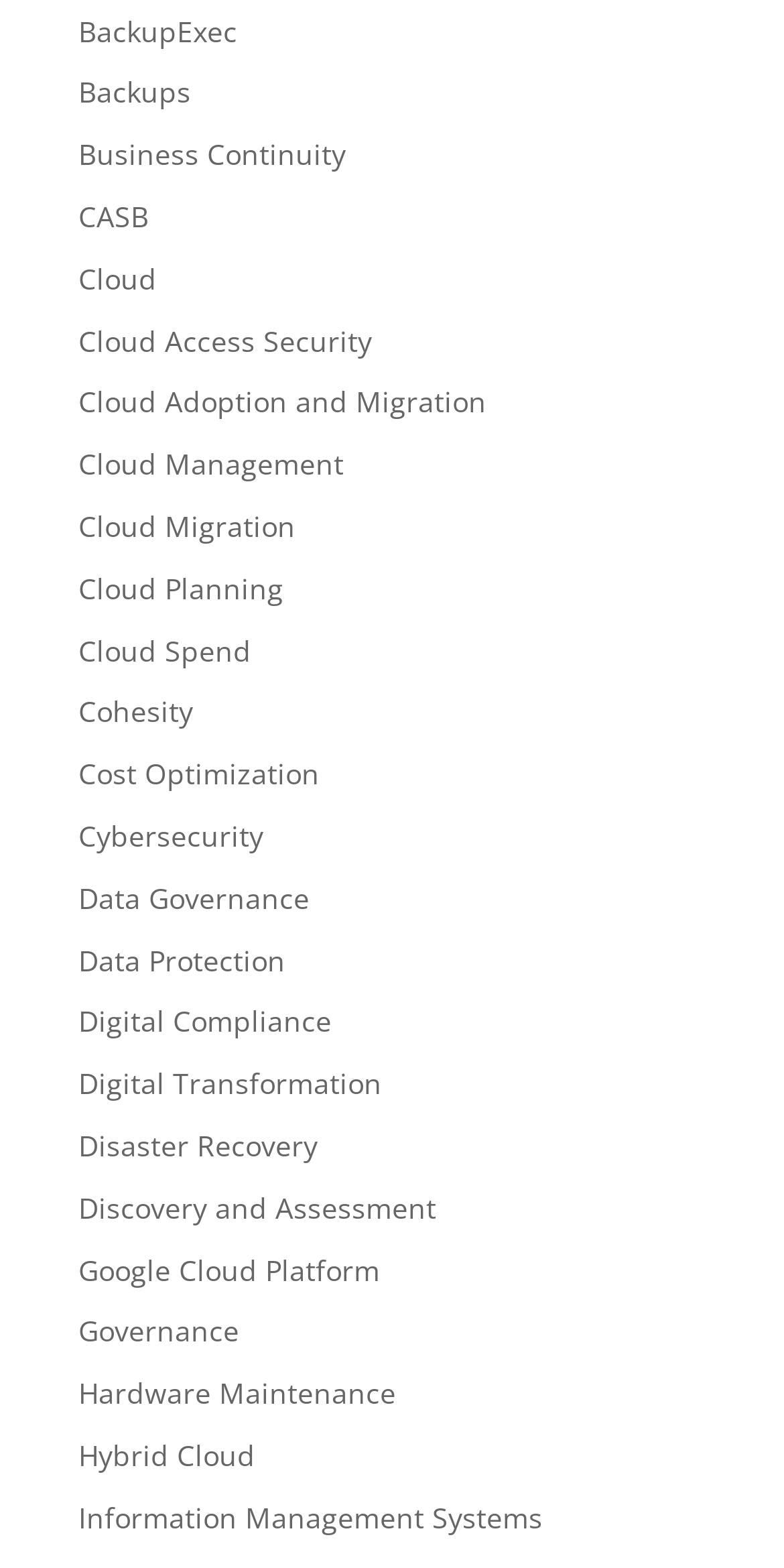Please identify the bounding box coordinates of the region to click in order to complete the task: "Learn about Cybersecurity". The coordinates must be four float numbers between 0 and 1, specified as [left, top, right, bottom].

[0.1, 0.521, 0.336, 0.545]